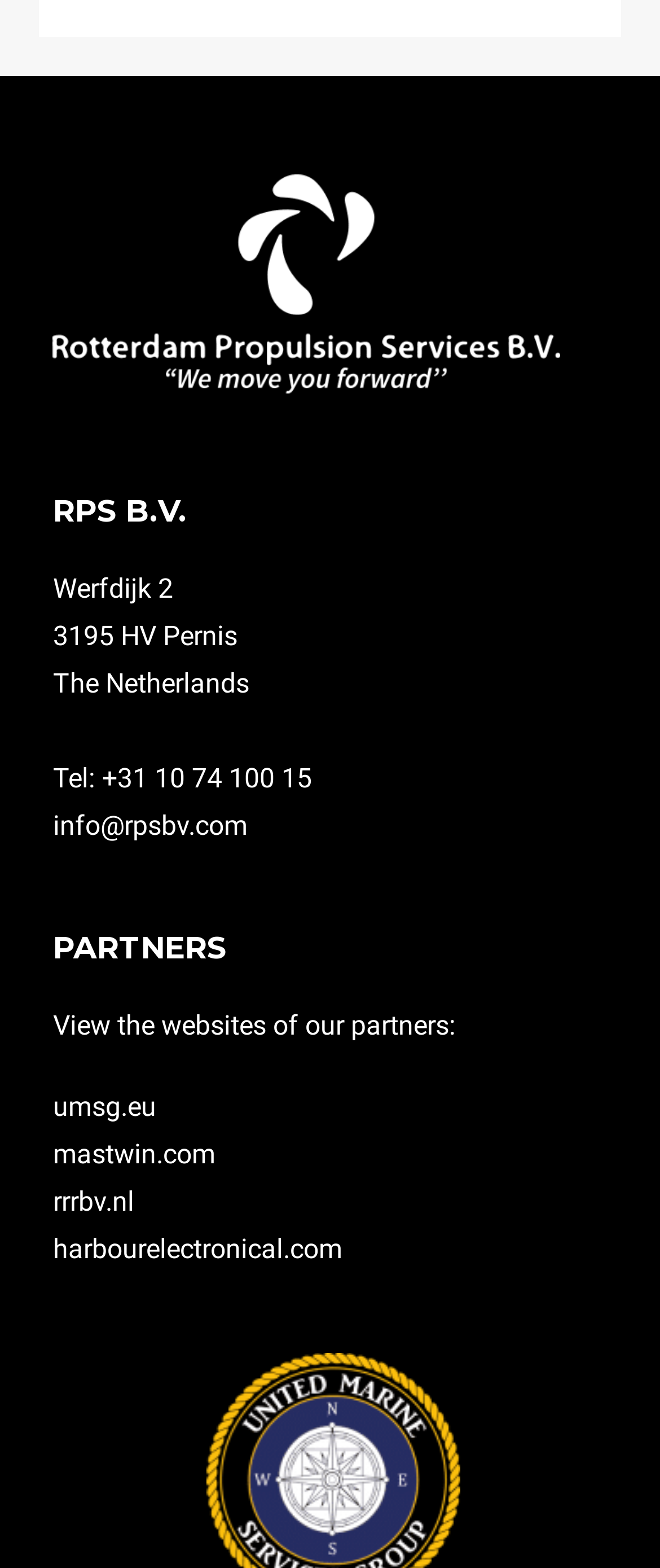Answer the question in one word or a short phrase:
What is the country where RPS B.V. is located?

The Netherlands